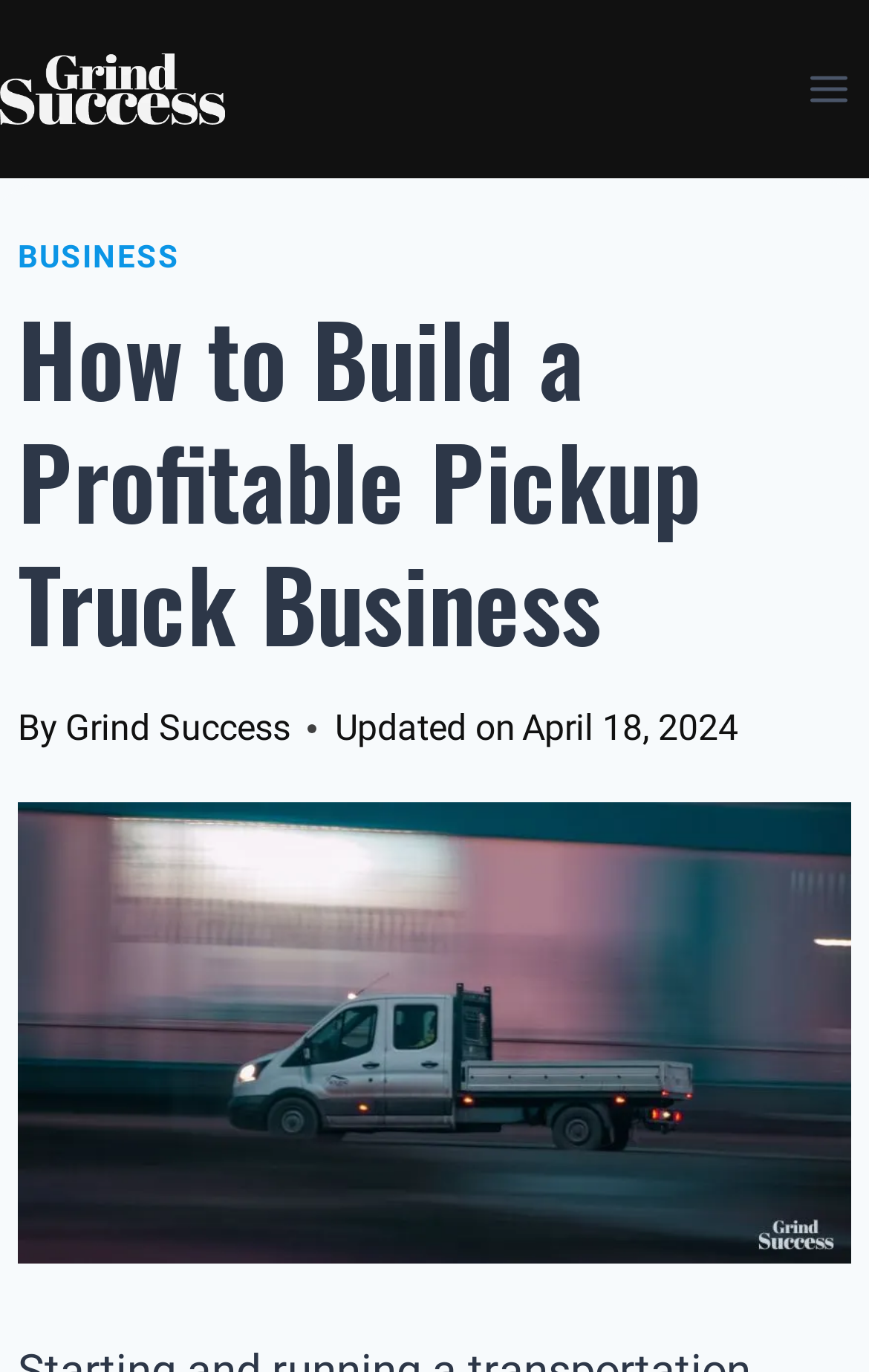When was the article updated?
From the image, respond with a single word or phrase.

April 18, 2024